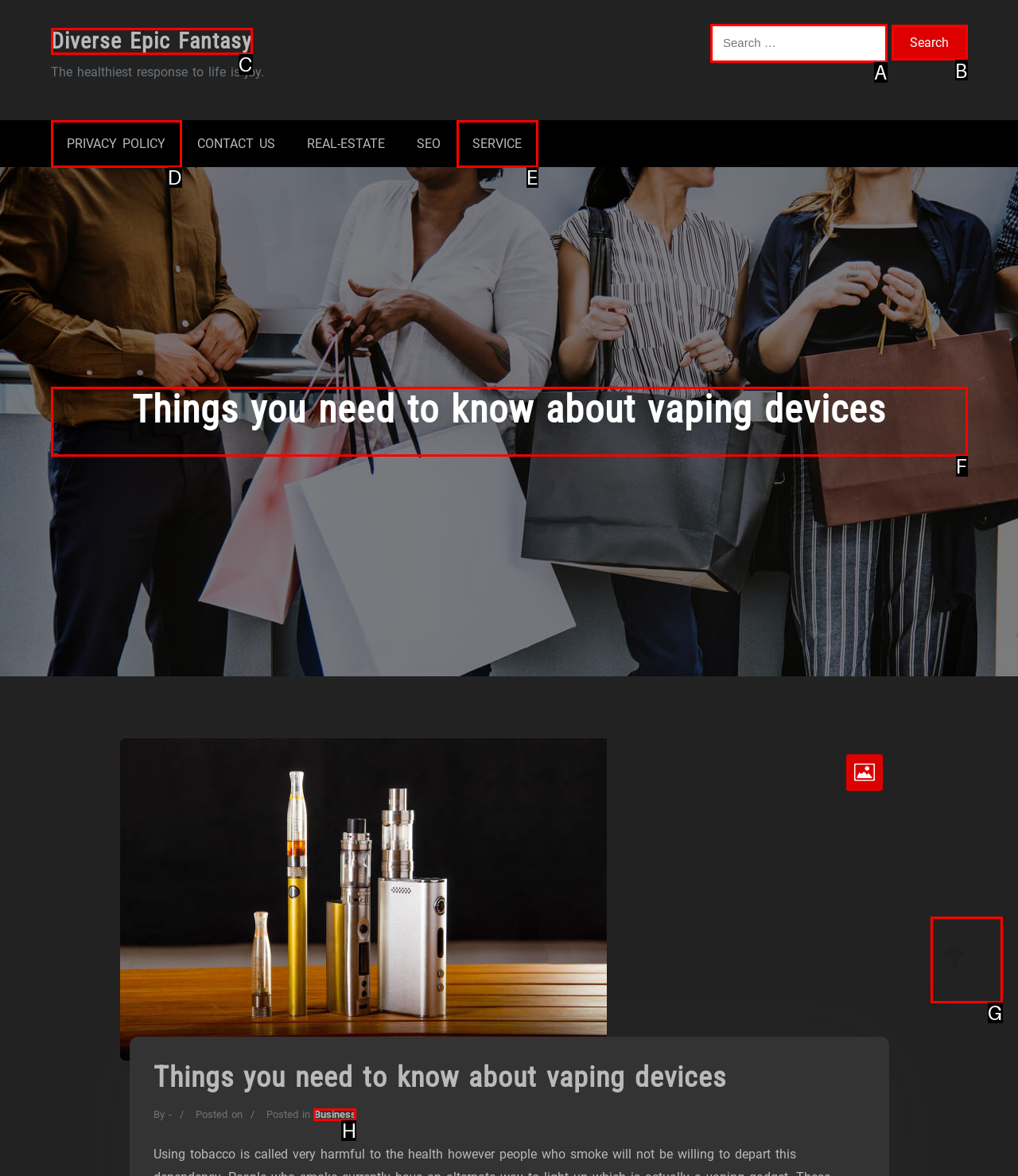Decide which letter you need to select to fulfill the task: Learn about vaping devices
Answer with the letter that matches the correct option directly.

F